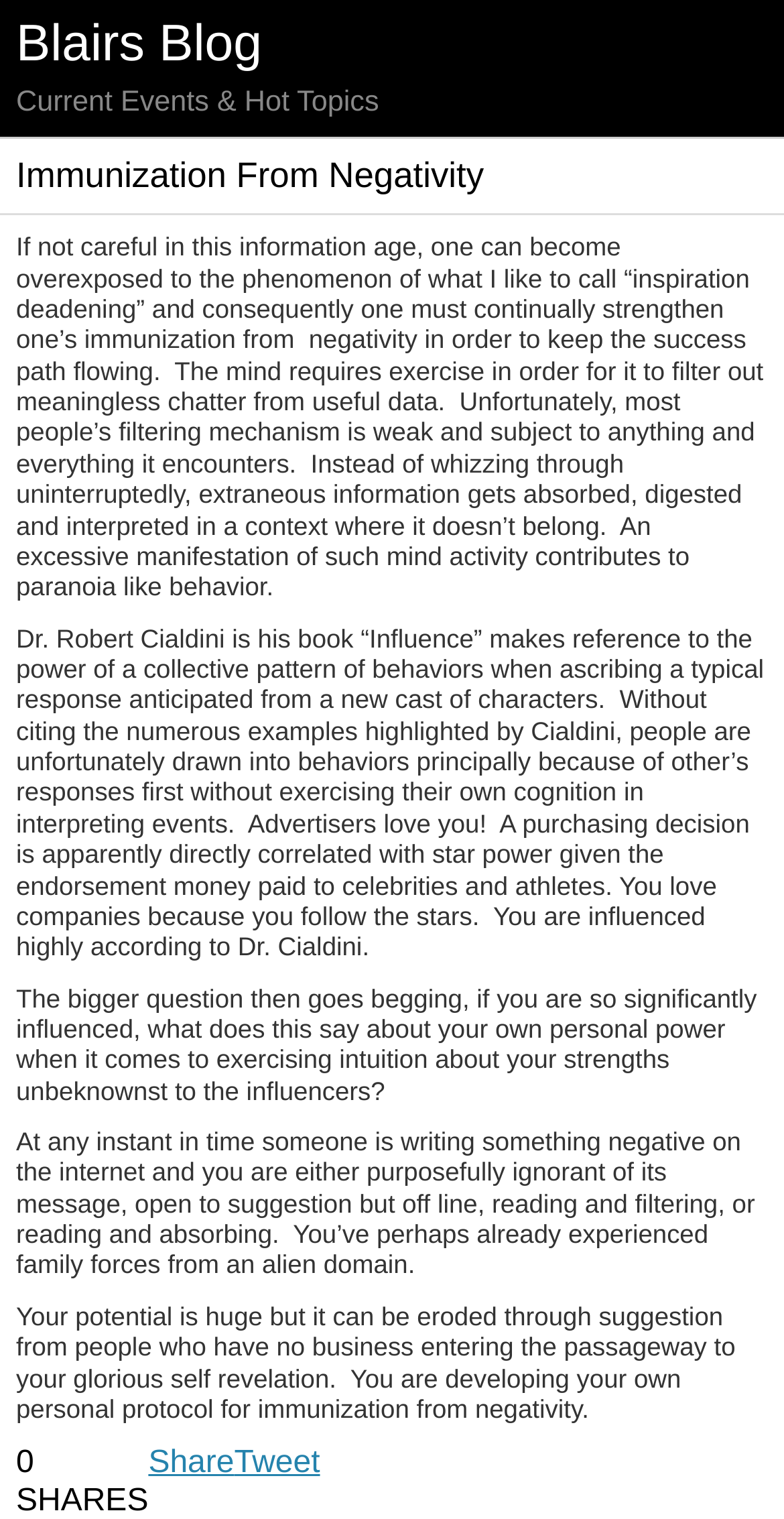Provide your answer in one word or a succinct phrase for the question: 
What is the purpose of the article?

To discuss immunization from negativity